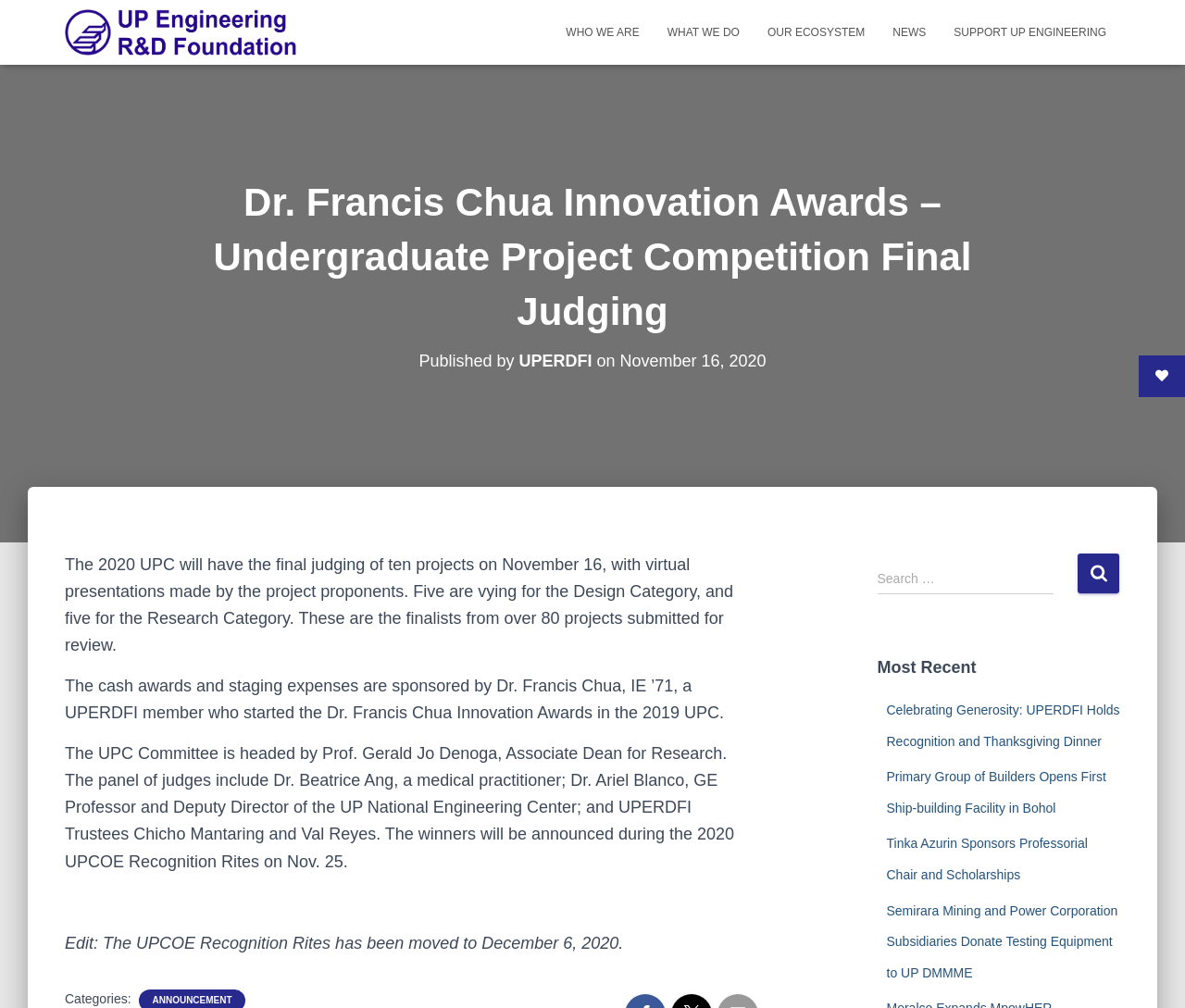Respond with a single word or phrase to the following question:
Who is the sponsor of the cash awards and staging expenses?

Dr. Francis Chua